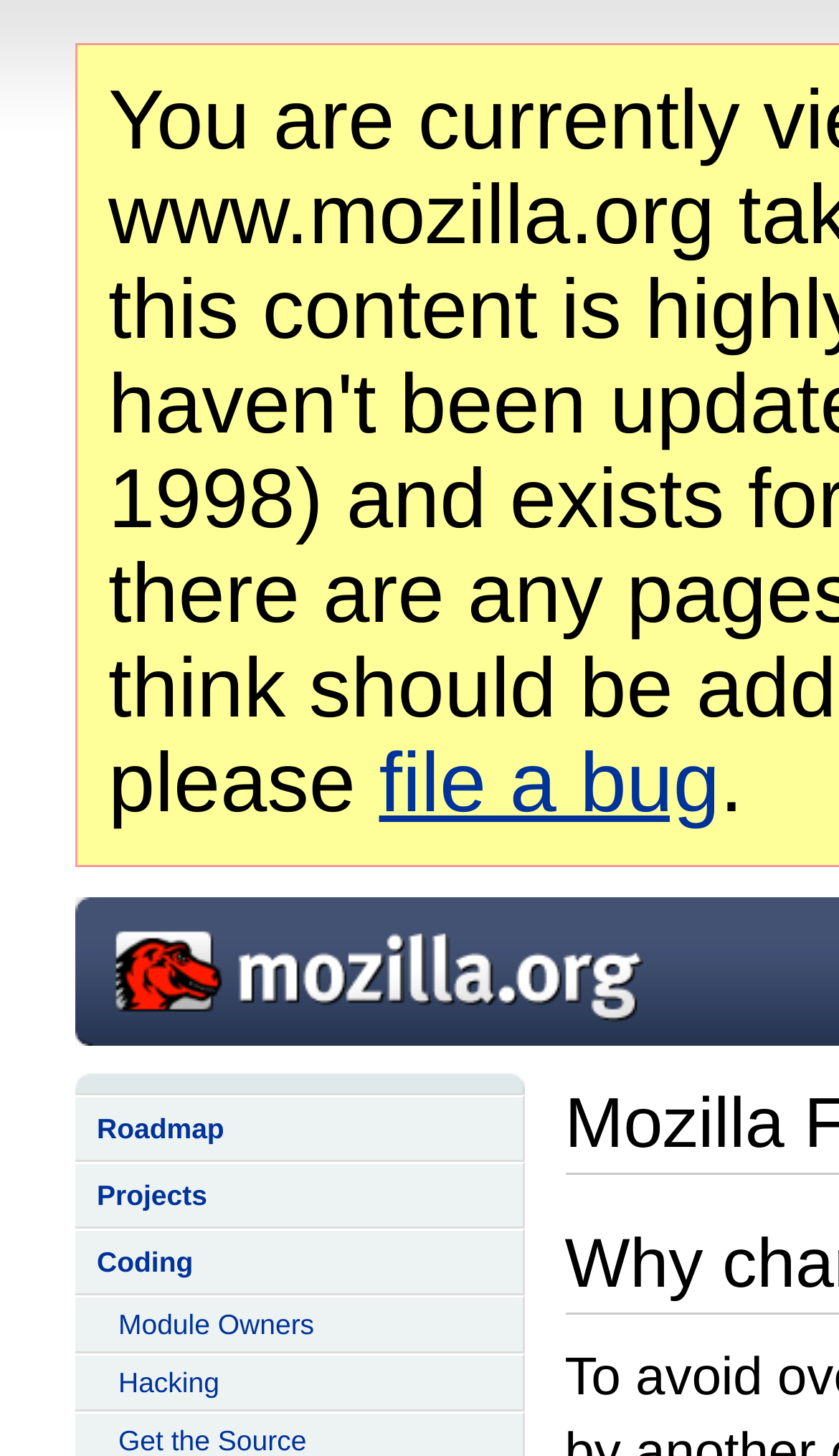Create an elaborate caption that covers all aspects of the webpage.

The webpage is about Mozilla Firefox's brand name frequently asked questions. At the top-right corner, there is a link to "file a bug" followed by a period. Below this, there is a large heading that reads "Mozilla". To the right of the heading, there are six links arranged vertically, including "Mozilla", "Roadmap", "Projects", "Coding", "Module Owners", and "Hacking". These links are positioned on the left side of the page, taking up about a quarter of the page's width.